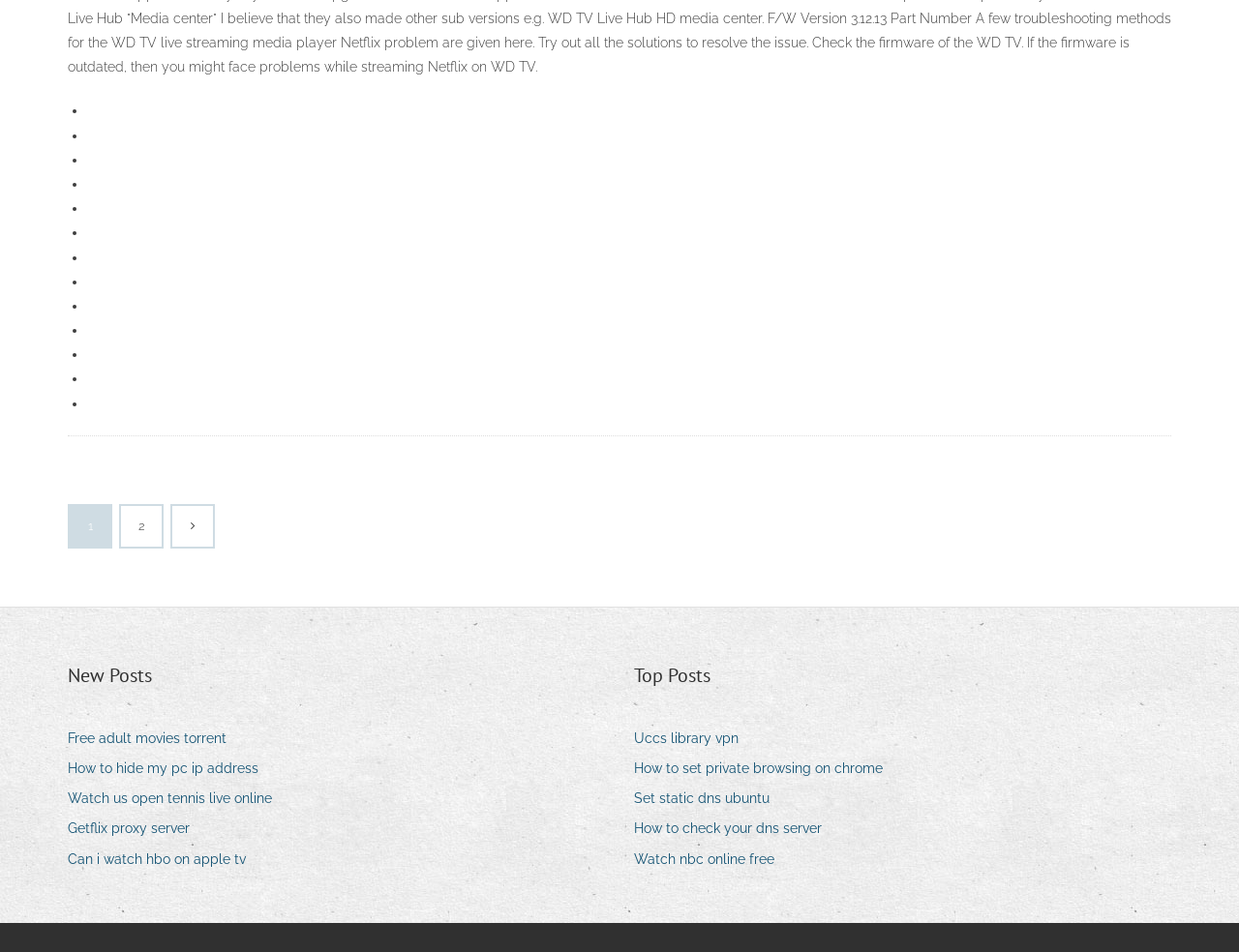Use a single word or phrase to answer the following:
What is the category of the second section?

Top Posts